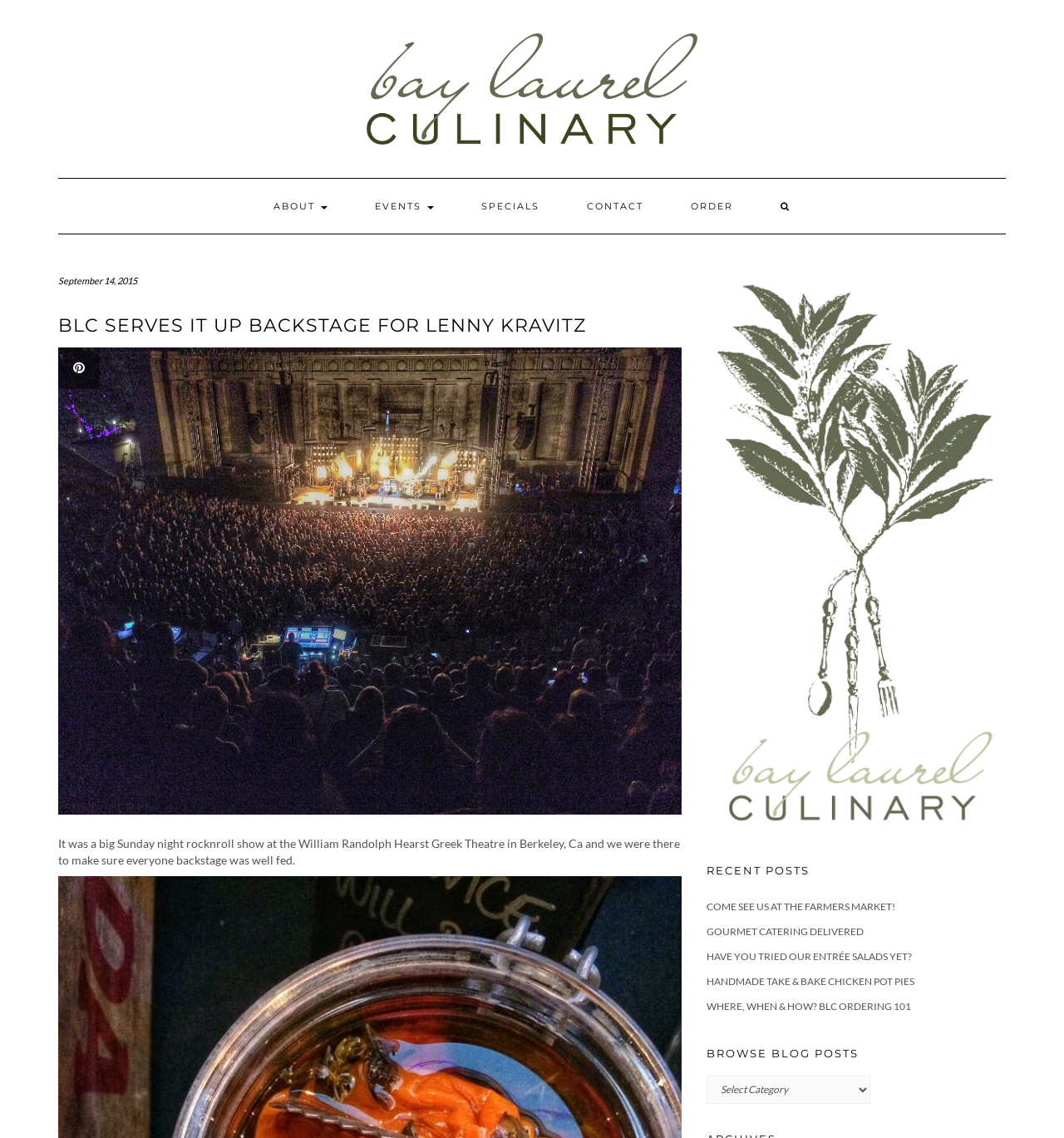Could you indicate the bounding box coordinates of the region to click in order to complete this instruction: "View recent posts".

[0.664, 0.76, 0.945, 0.77]